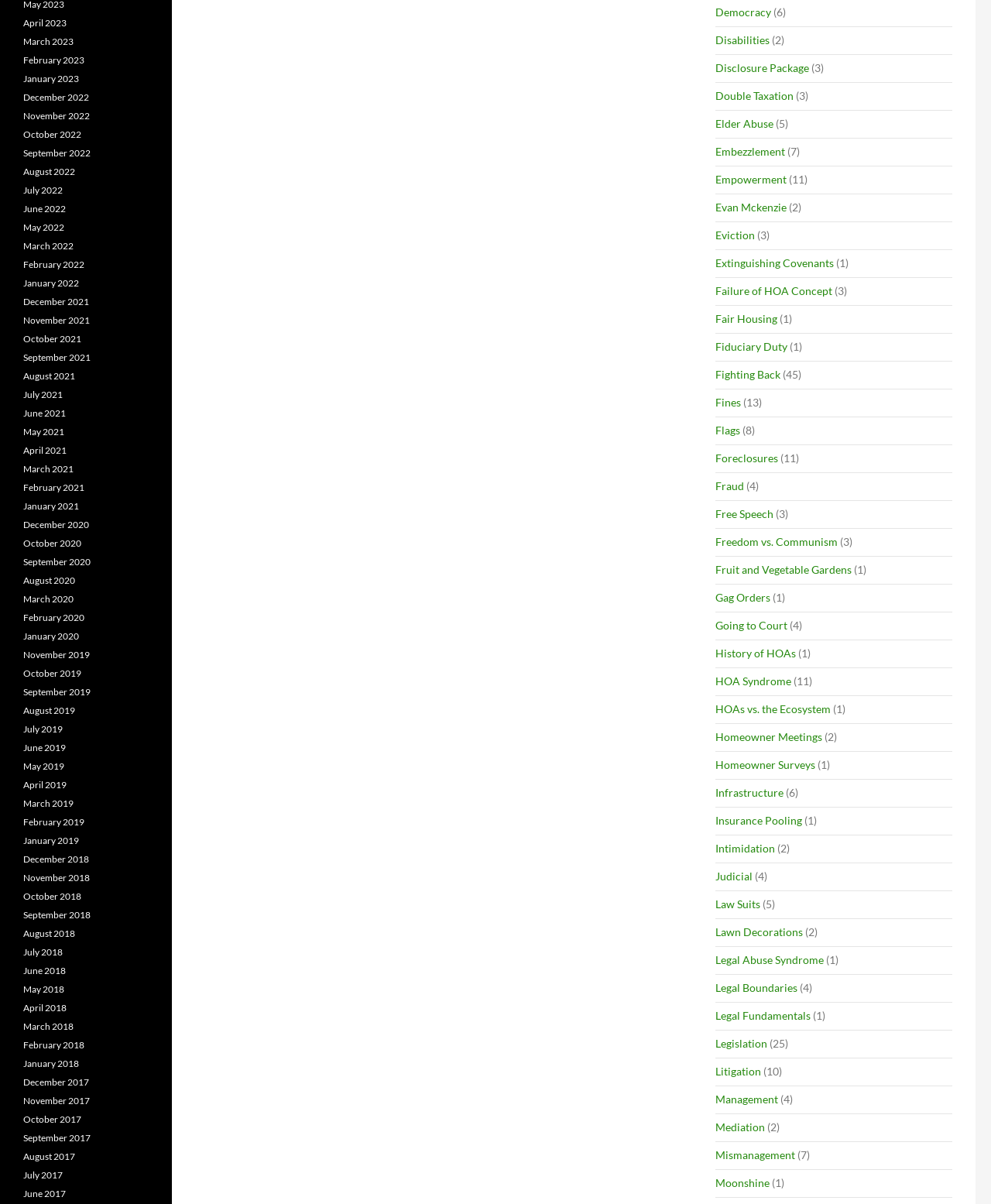Indicate the bounding box coordinates of the clickable region to achieve the following instruction: "Visit the page about Fair Housing."

[0.722, 0.259, 0.784, 0.27]